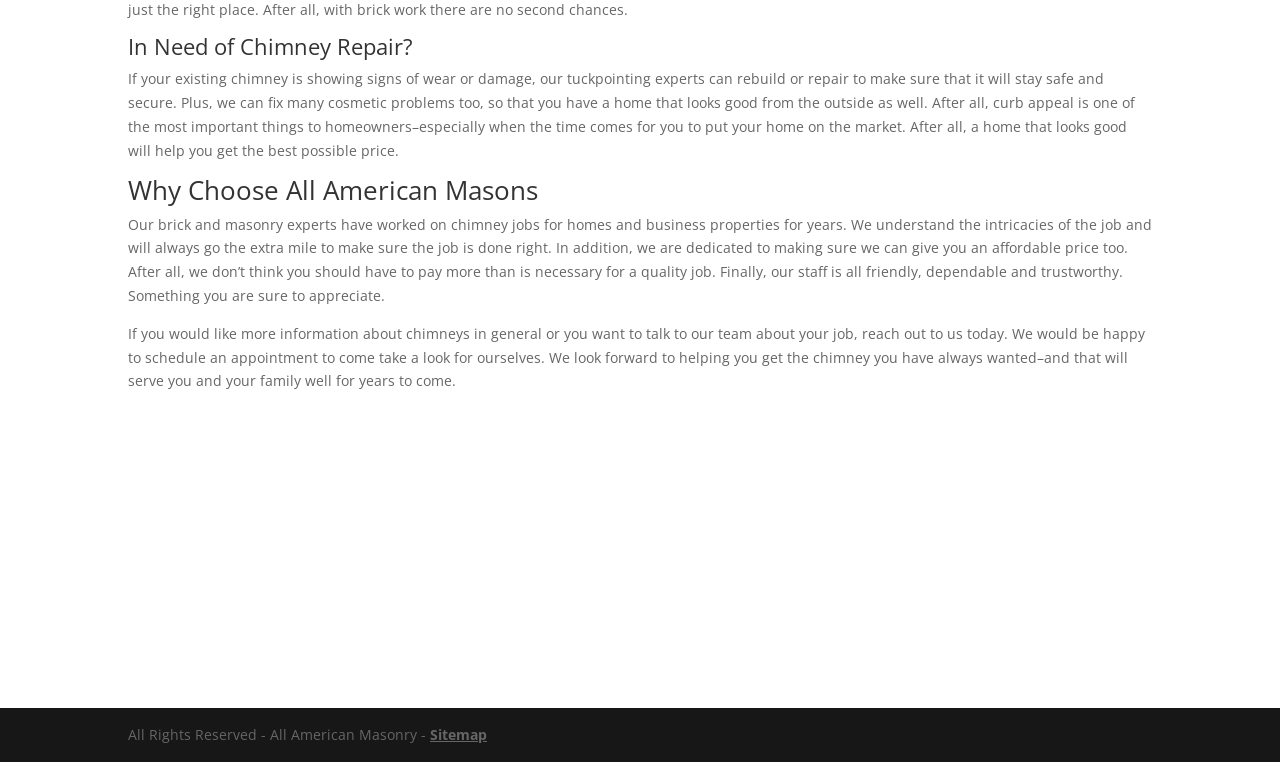Given the description of the UI element: "Sitemap", predict the bounding box coordinates in the form of [left, top, right, bottom], with each value being a float between 0 and 1.

[0.336, 0.951, 0.38, 0.976]